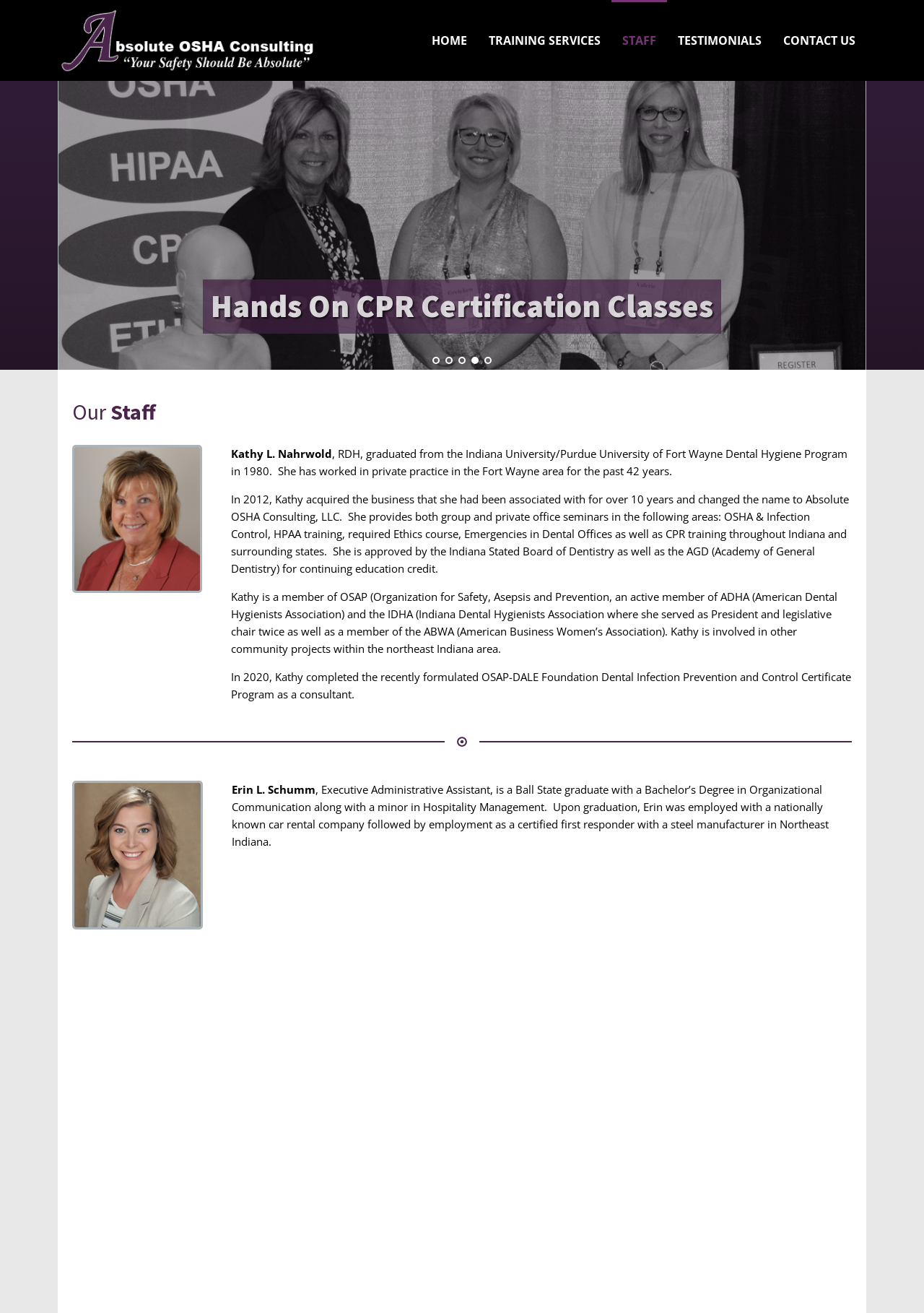Identify the bounding box of the UI element described as follows: "Feedback Form". Provide the coordinates as four float numbers in the range of 0 to 1 [left, top, right, bottom].

None